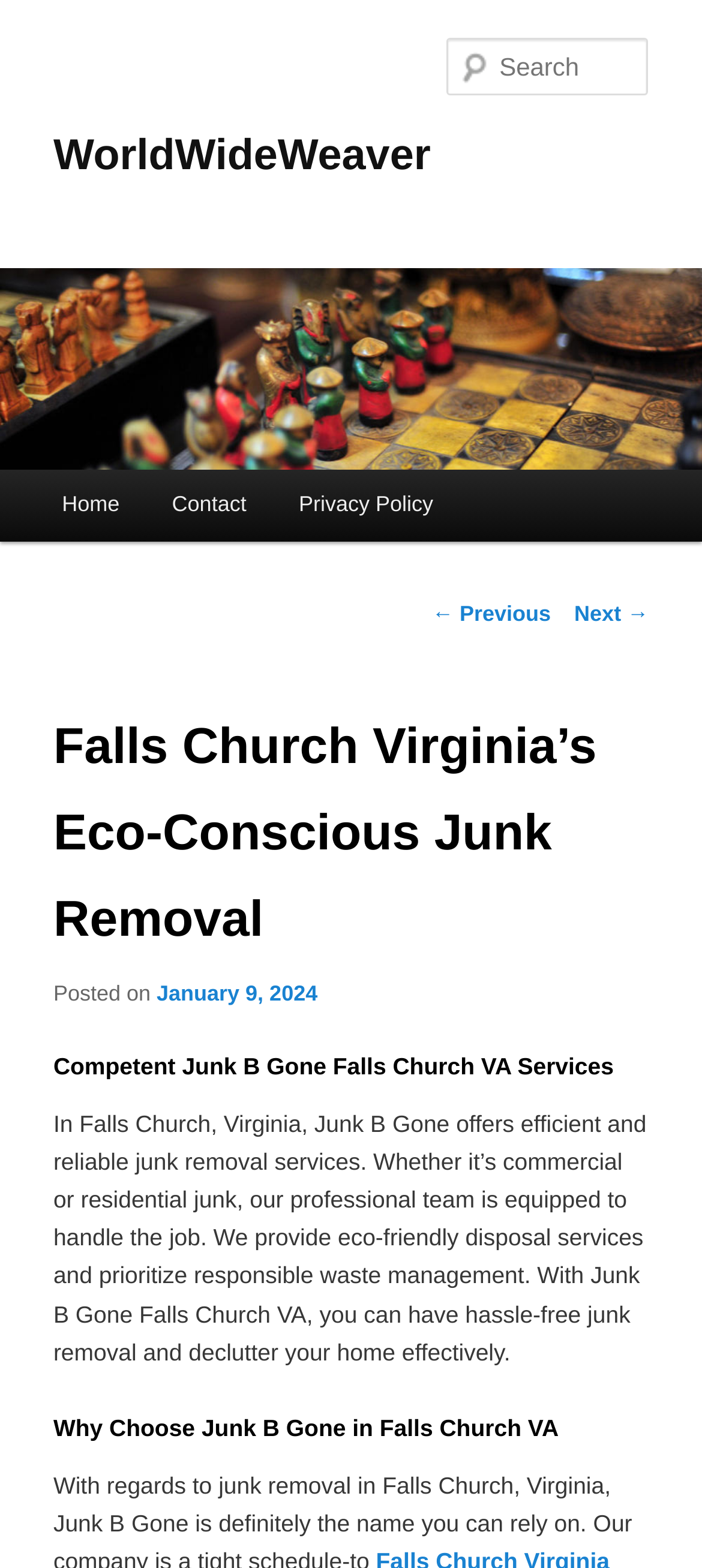Identify the bounding box coordinates of the area that should be clicked in order to complete the given instruction: "Read the Privacy Policy". The bounding box coordinates should be four float numbers between 0 and 1, i.e., [left, top, right, bottom].

[0.388, 0.3, 0.654, 0.346]